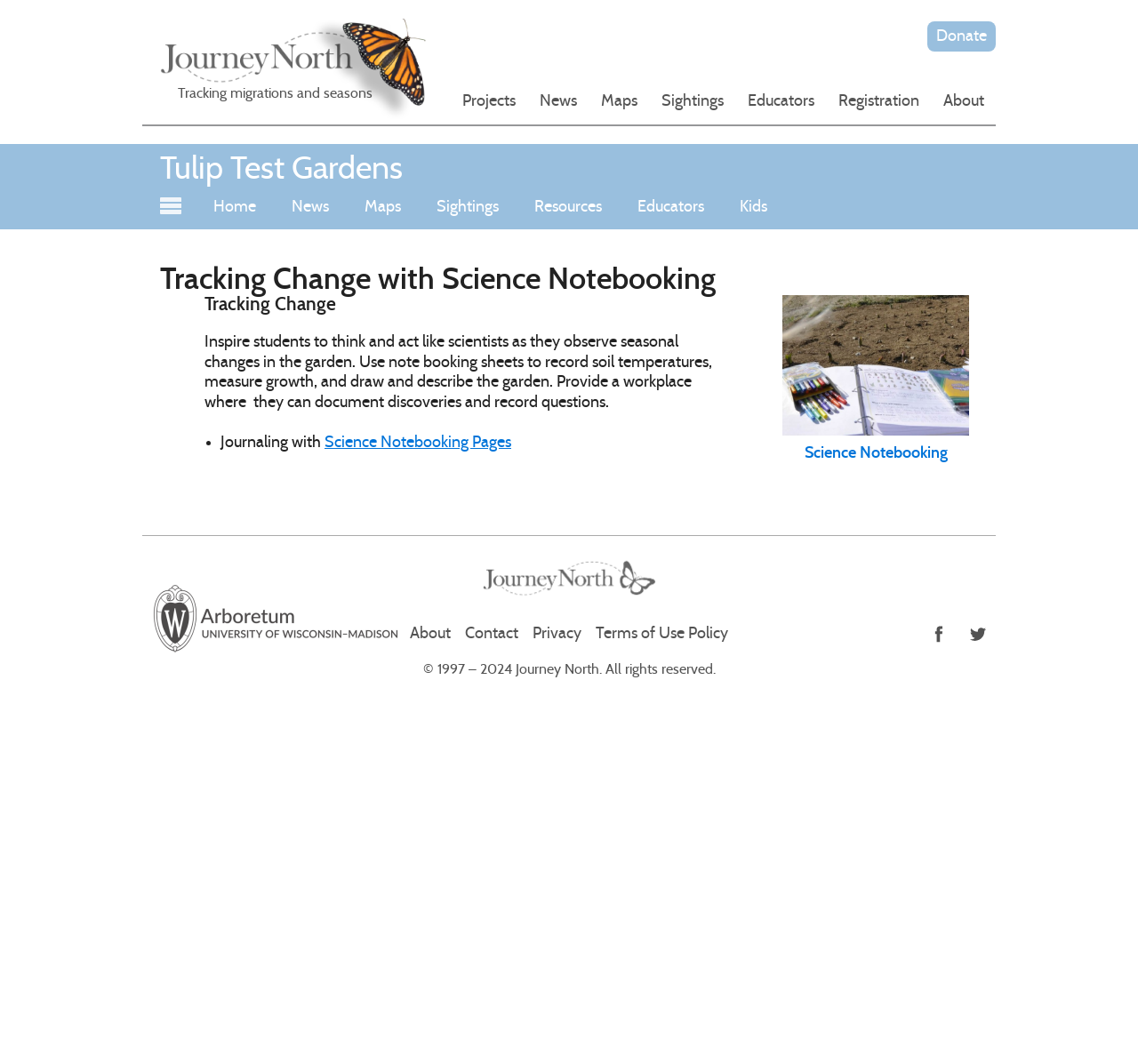Please find and report the bounding box coordinates of the element to click in order to perform the following action: "Read about 'Tracking Change with Science Notebooking'". The coordinates should be expressed as four float numbers between 0 and 1, in the format [left, top, right, bottom].

[0.141, 0.249, 0.859, 0.277]